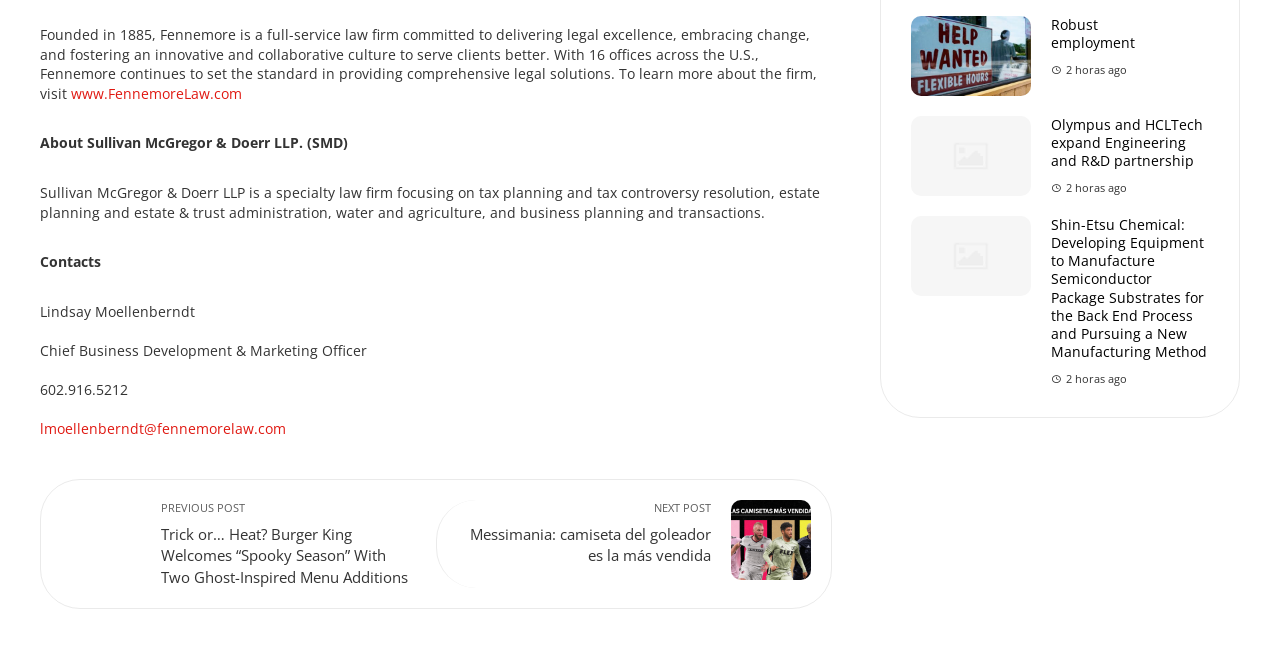Identify the bounding box coordinates of the clickable region necessary to fulfill the following instruction: "Contact Lindsay Moellenberndt". The bounding box coordinates should be four float numbers between 0 and 1, i.e., [left, top, right, bottom].

[0.031, 0.633, 0.223, 0.661]